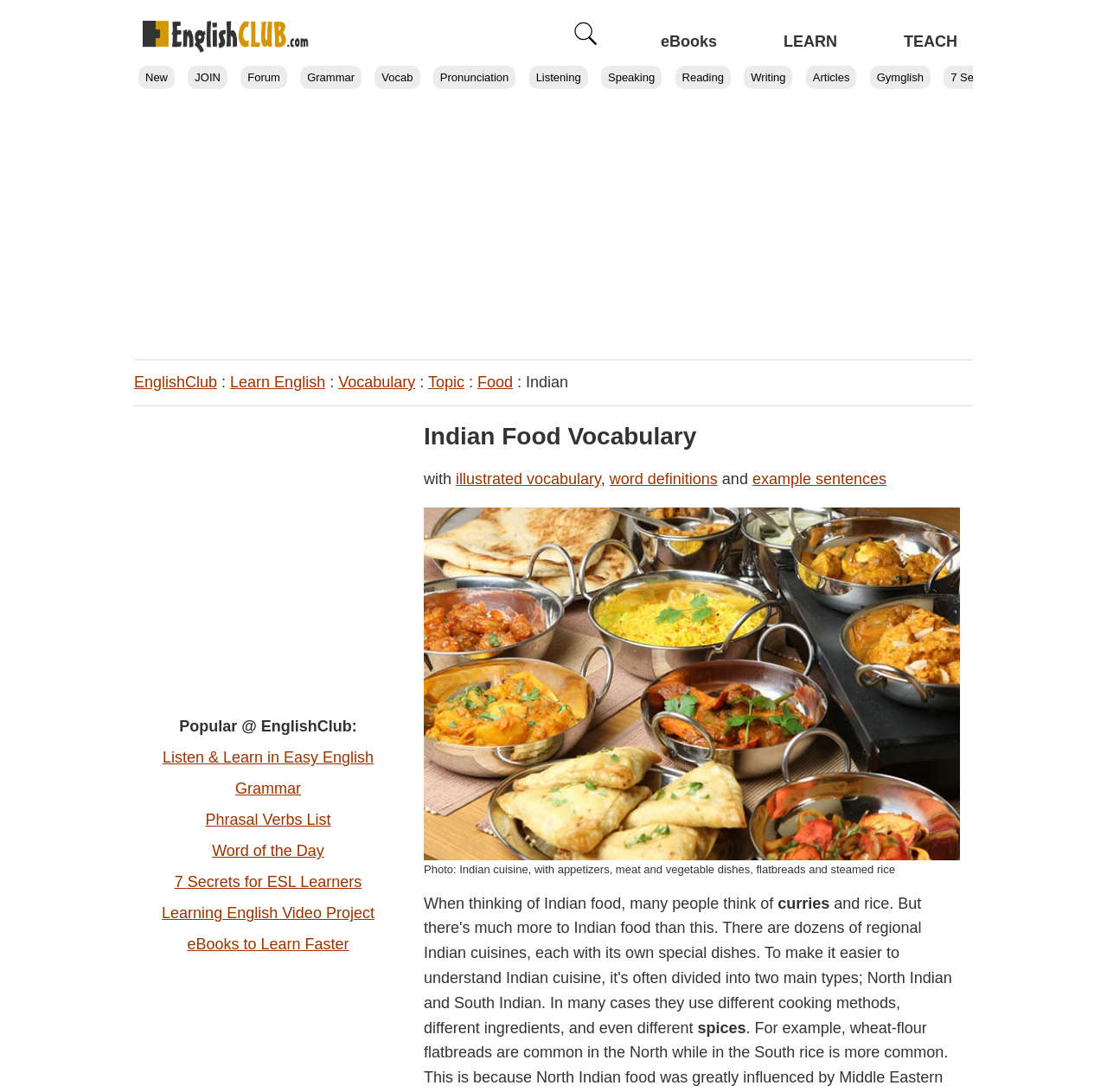Determine the title of the webpage and give its text content.

Indian Food Vocabulary